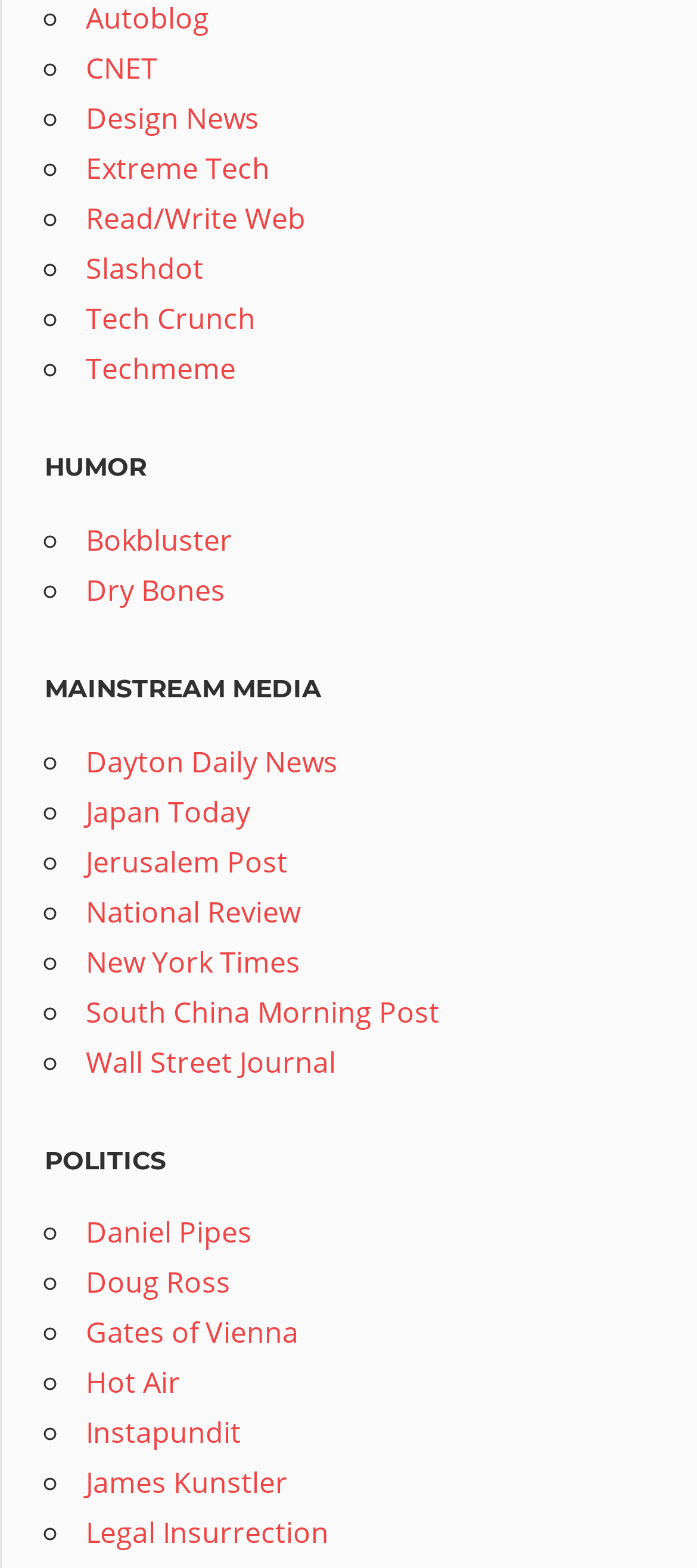What is the first link listed under 'POLITICS'?
Look at the screenshot and give a one-word or phrase answer.

Daniel Pipes